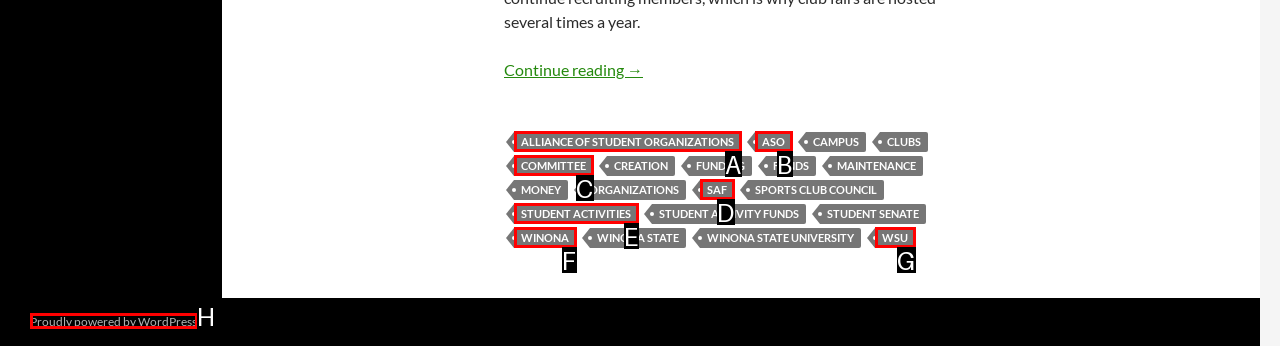Which option is described as follows: Alliance of Student Organizations
Answer with the letter of the matching option directly.

A